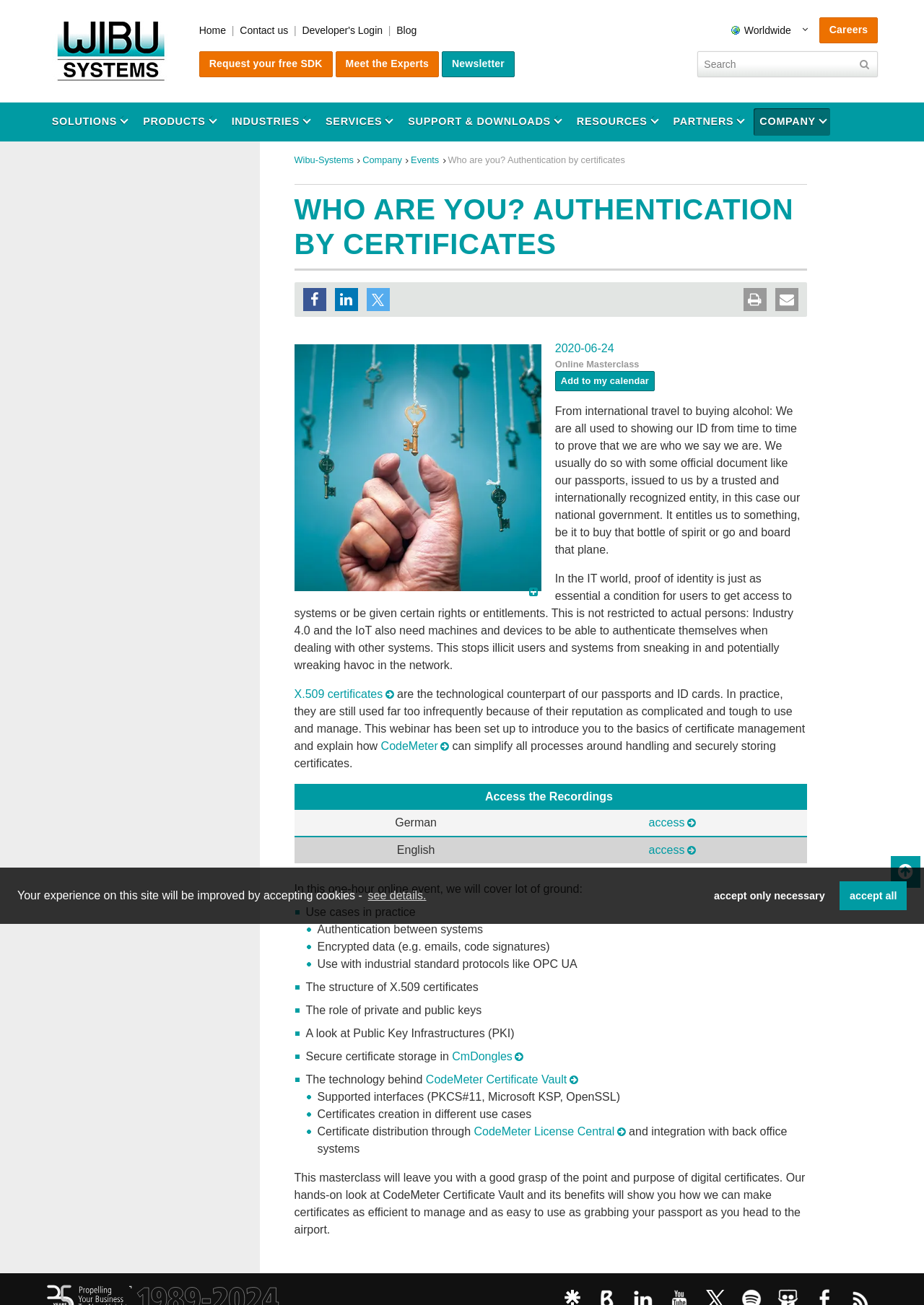Please locate the bounding box coordinates of the element that should be clicked to achieve the given instruction: "Go to the Solutions page".

[0.05, 0.083, 0.142, 0.104]